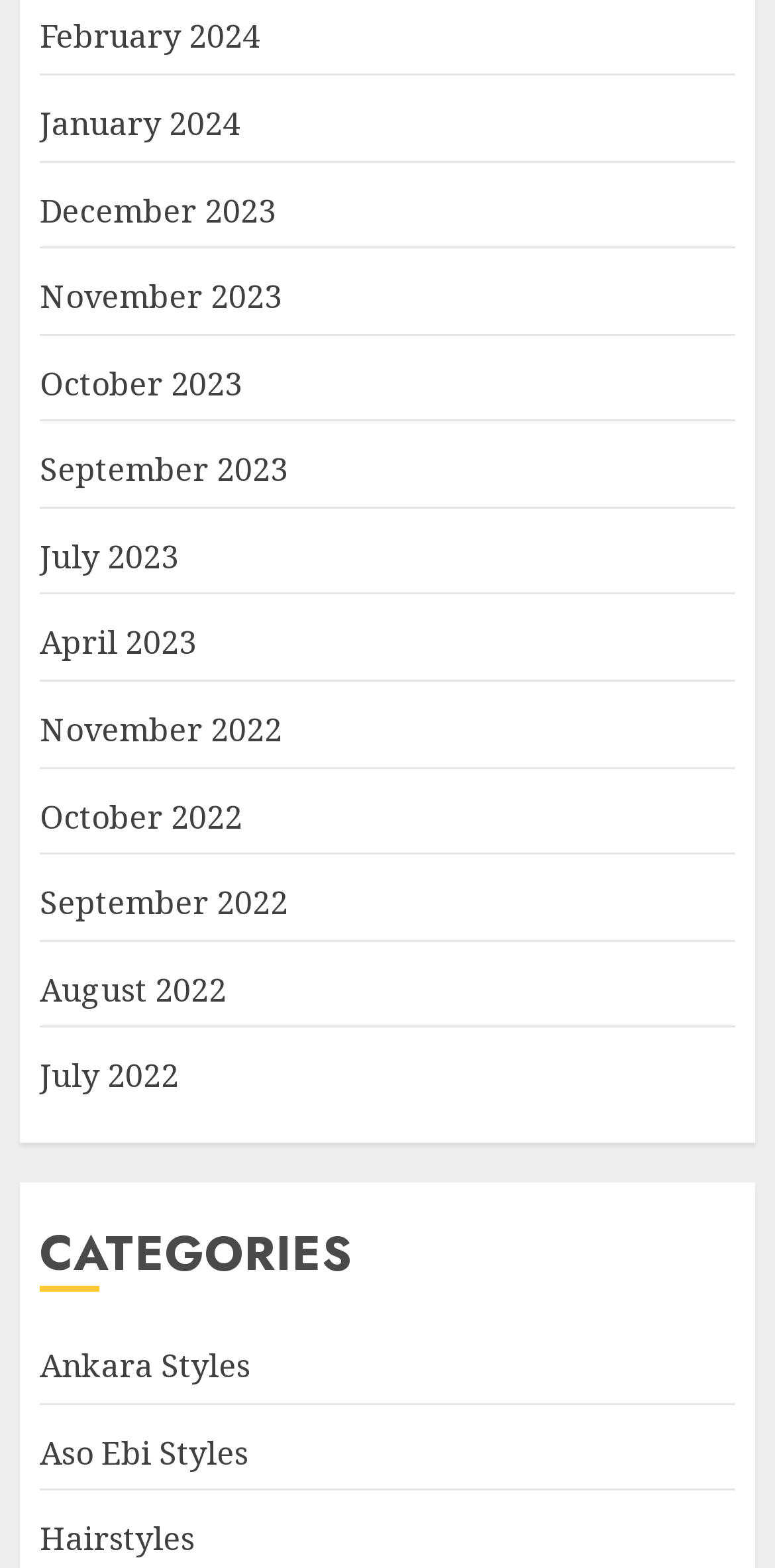Please answer the following question using a single word or phrase: What type of content is this webpage about?

Fashion